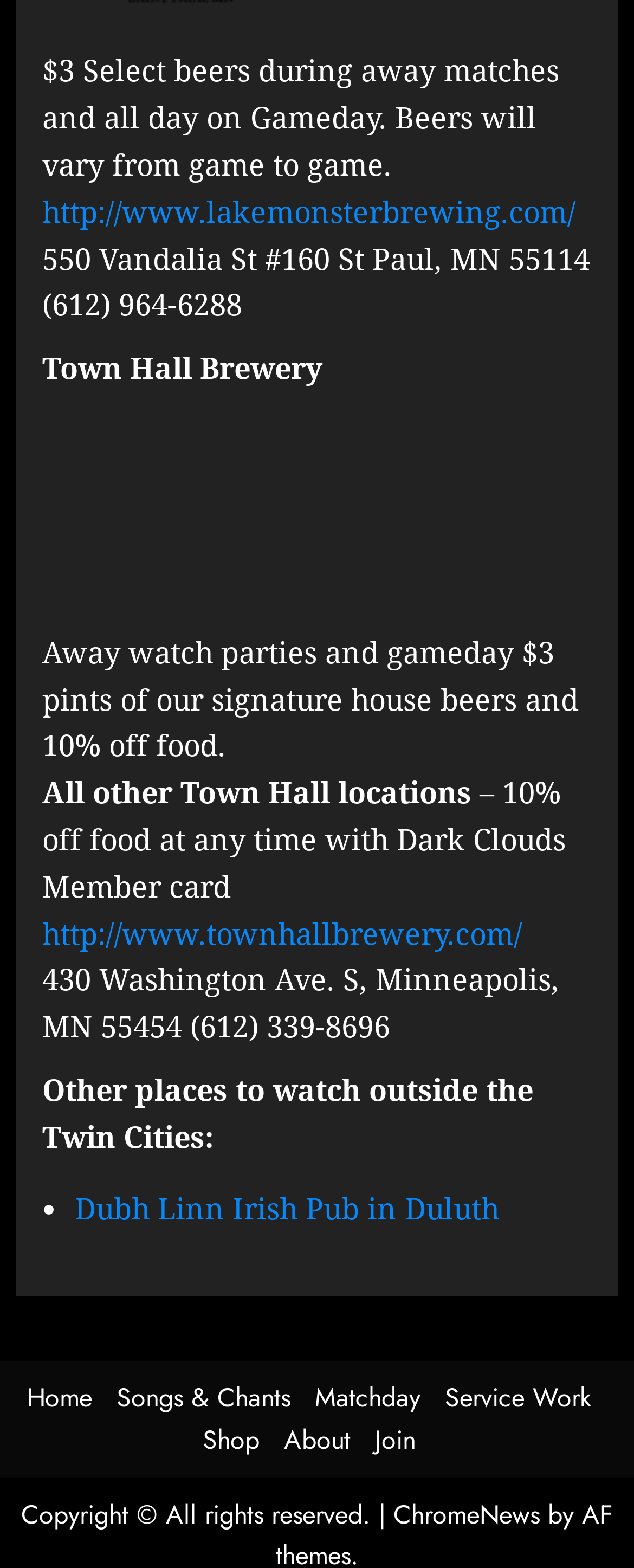Specify the bounding box coordinates of the region I need to click to perform the following instruction: "Visit Town Hall Brewery website". The coordinates must be four float numbers in the range of 0 to 1, i.e., [left, top, right, bottom].

[0.067, 0.582, 0.823, 0.607]